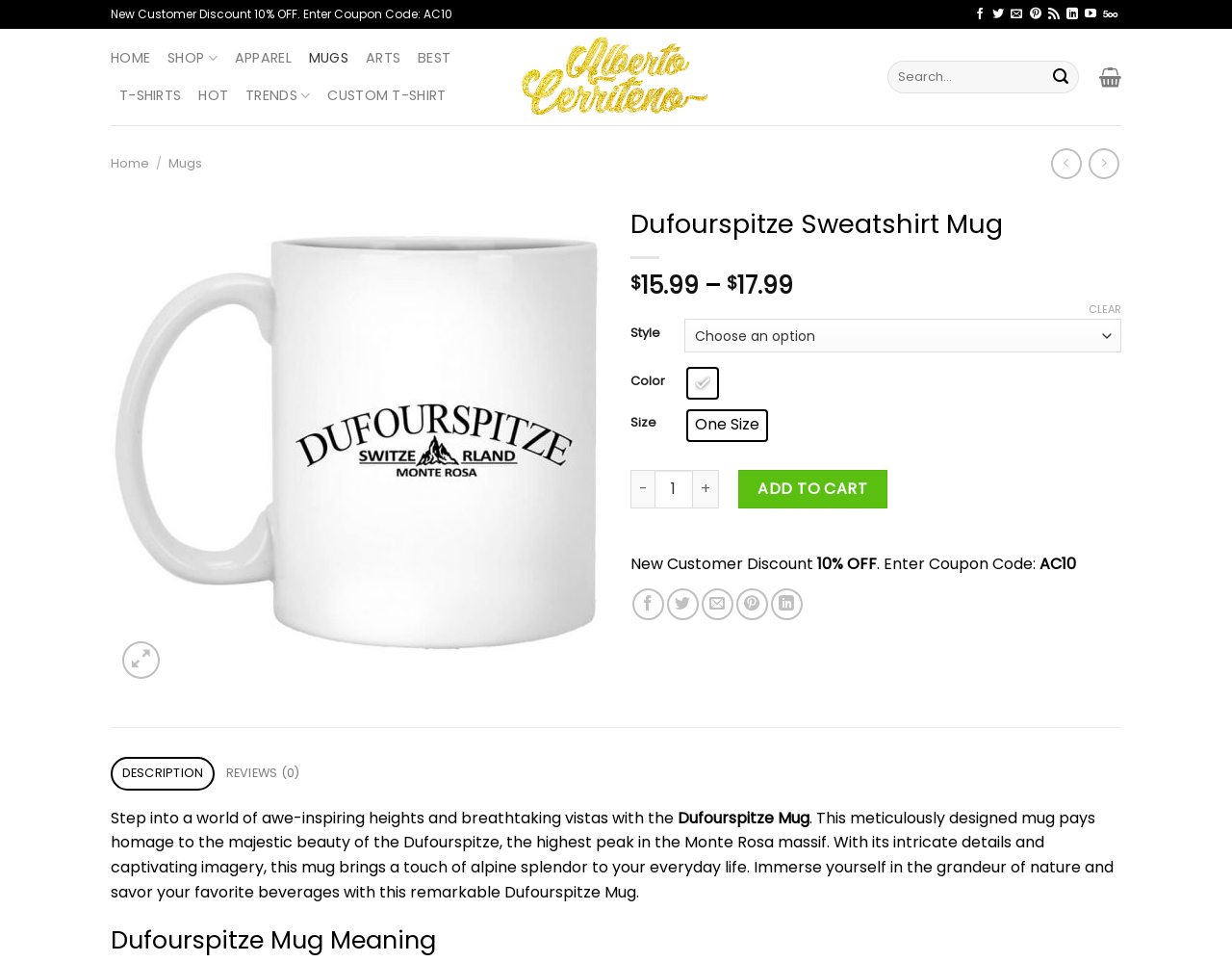Refer to the screenshot and answer the following question in detail:
What is the discount code for new customers?

The discount code for new customers can be found in the 'New Customer Discount' section, where it is listed as 'AC10'.